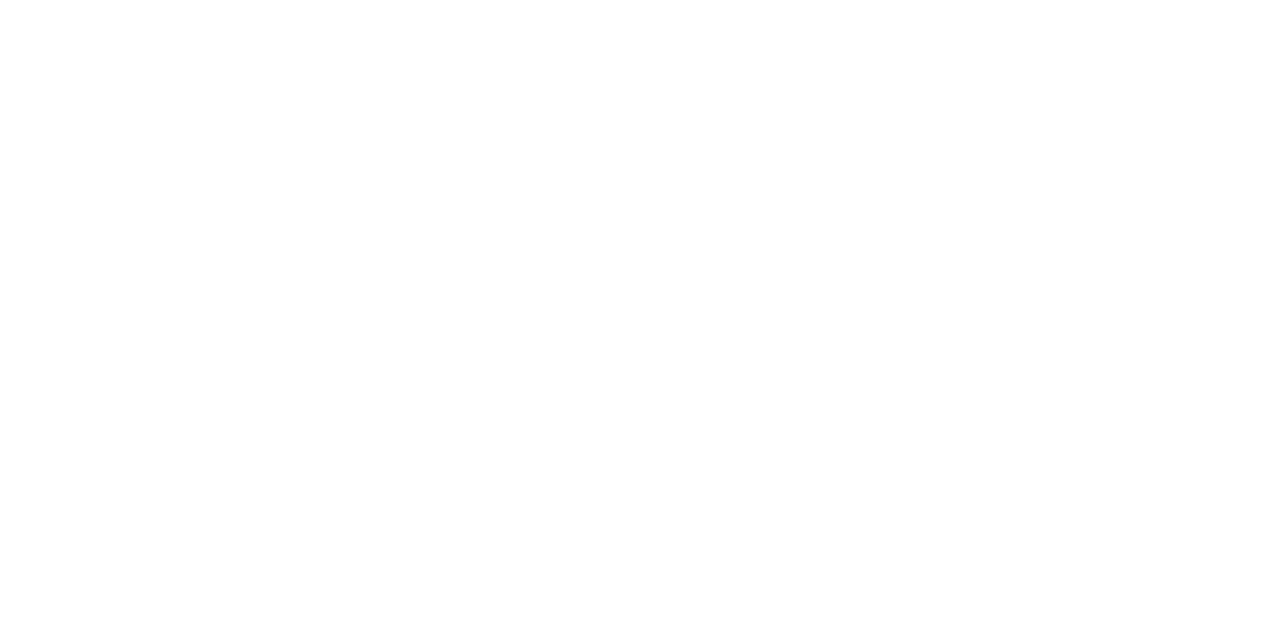Bounding box coordinates should be in the format (top-left x, top-left y, bottom-right x, bottom-right y) and all values should be floating point numbers between 0 and 1. Determine the bounding box coordinate for the UI element described as: Cardinal & Hand Clinics

[0.182, 0.026, 0.331, 0.057]